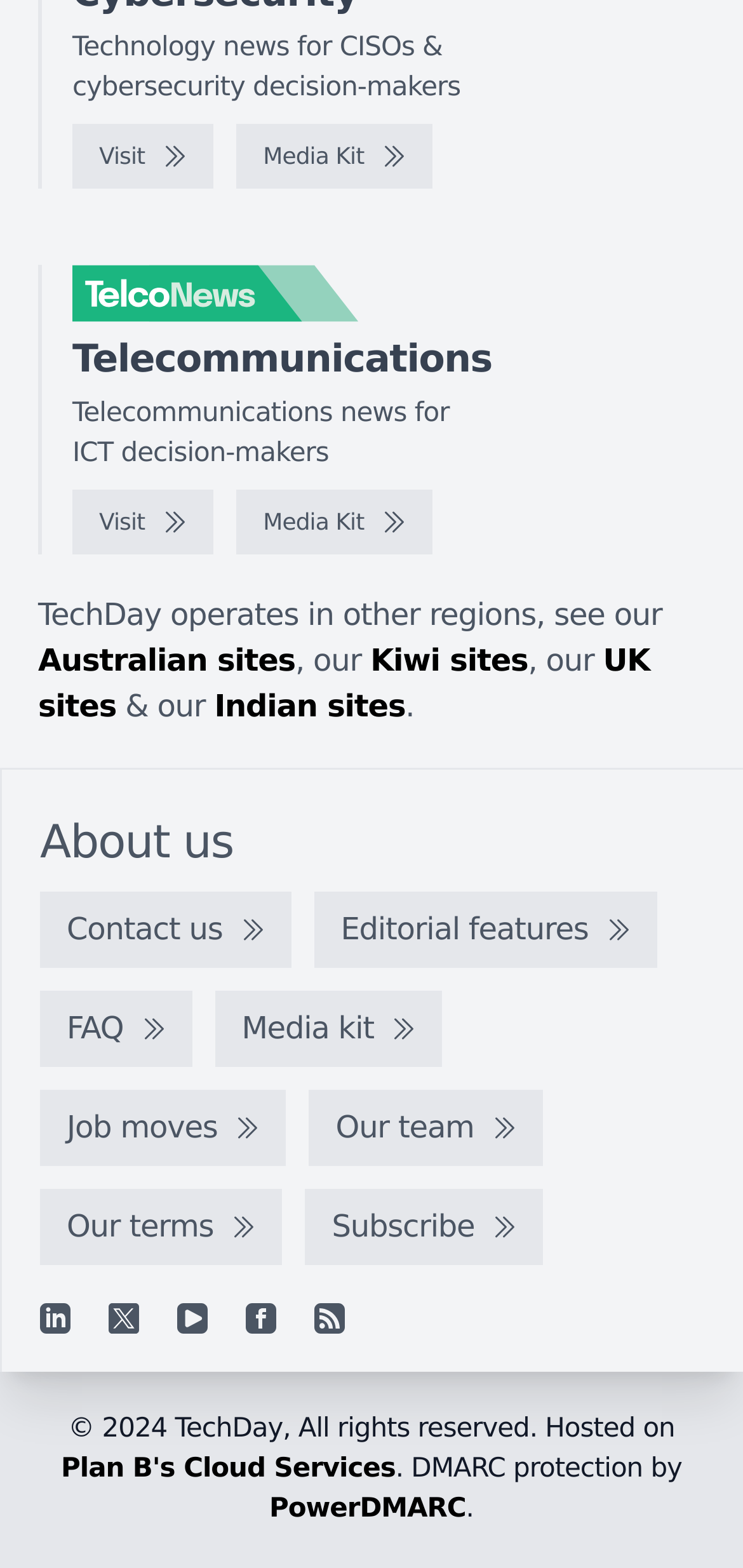Please locate the clickable area by providing the bounding box coordinates to follow this instruction: "Visit 'Meet Ashley'".

None